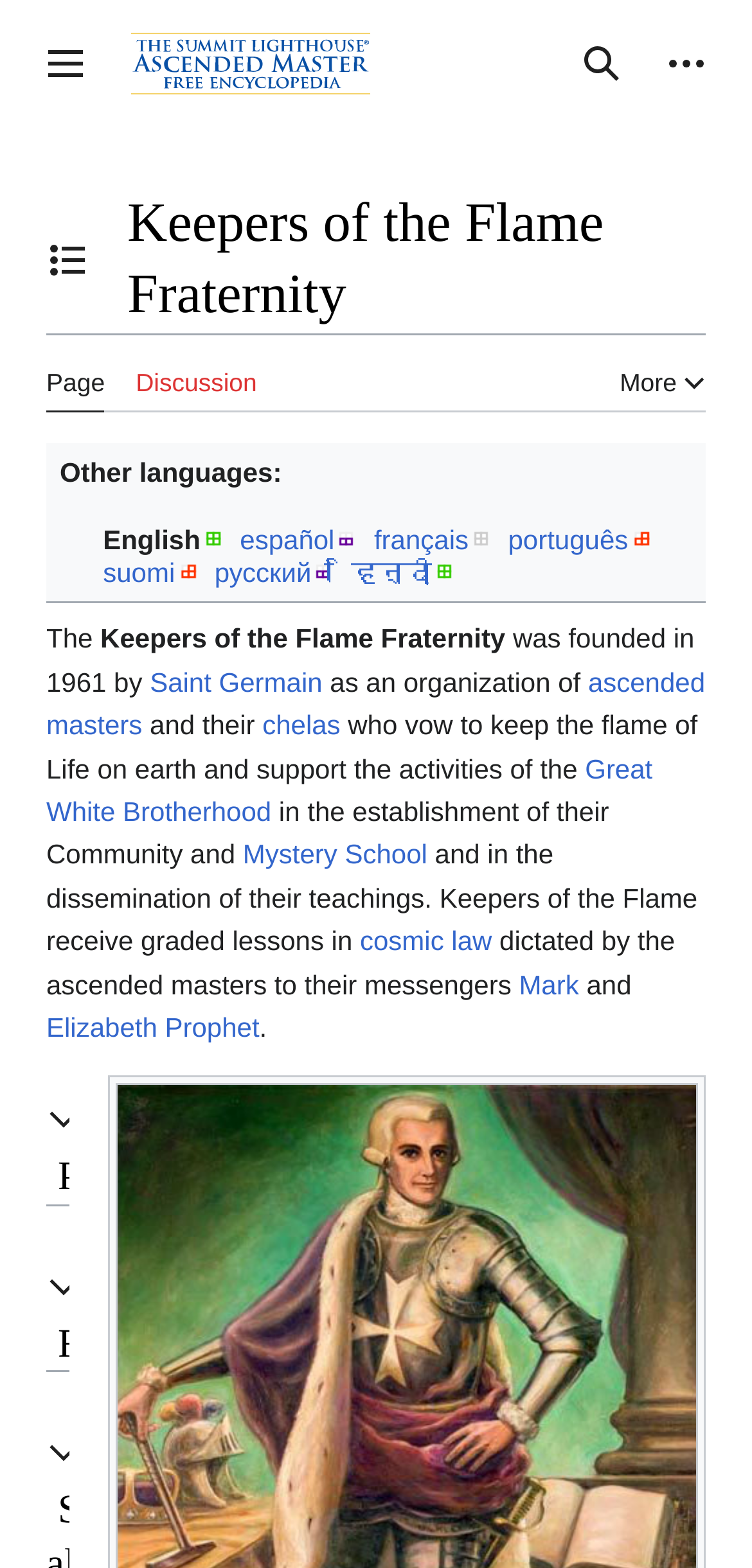Determine the bounding box coordinates of the clickable element necessary to fulfill the instruction: "View personal tools". Provide the coordinates as four float numbers within the 0 to 1 range, i.e., [left, top, right, bottom].

[0.856, 0.014, 0.969, 0.068]